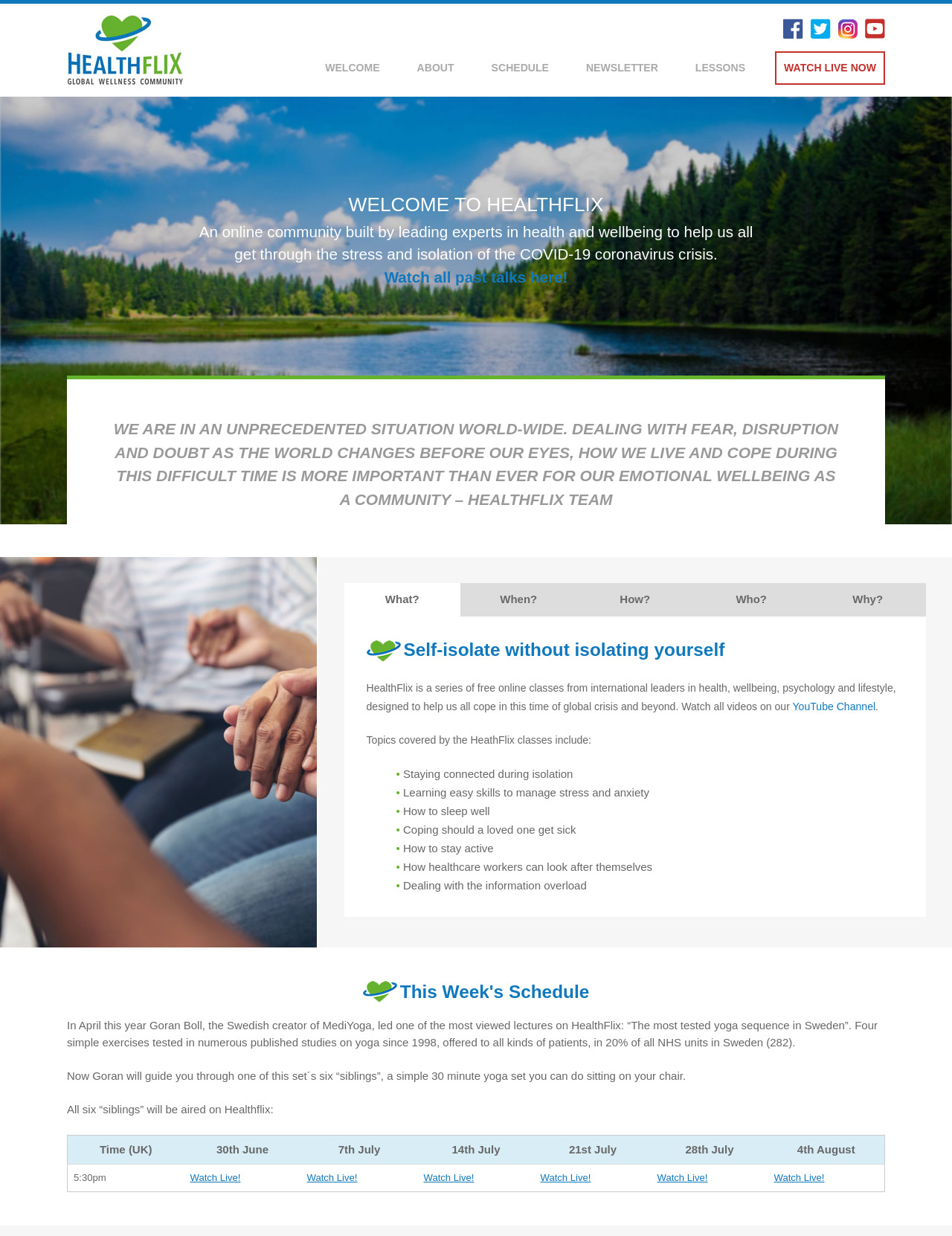Can you give a detailed response to the following question using the information from the image? What is the focus of Goran Boll's lecture on HealthFlix?

Goran Boll, the Swedish creator of MediYoga, led a lecture on HealthFlix titled 'The most tested yoga sequence in Sweden'. The lecture focuses on a simple 30-minute yoga set that can be done sitting on a chair, which is one of six 'siblings' in the set.